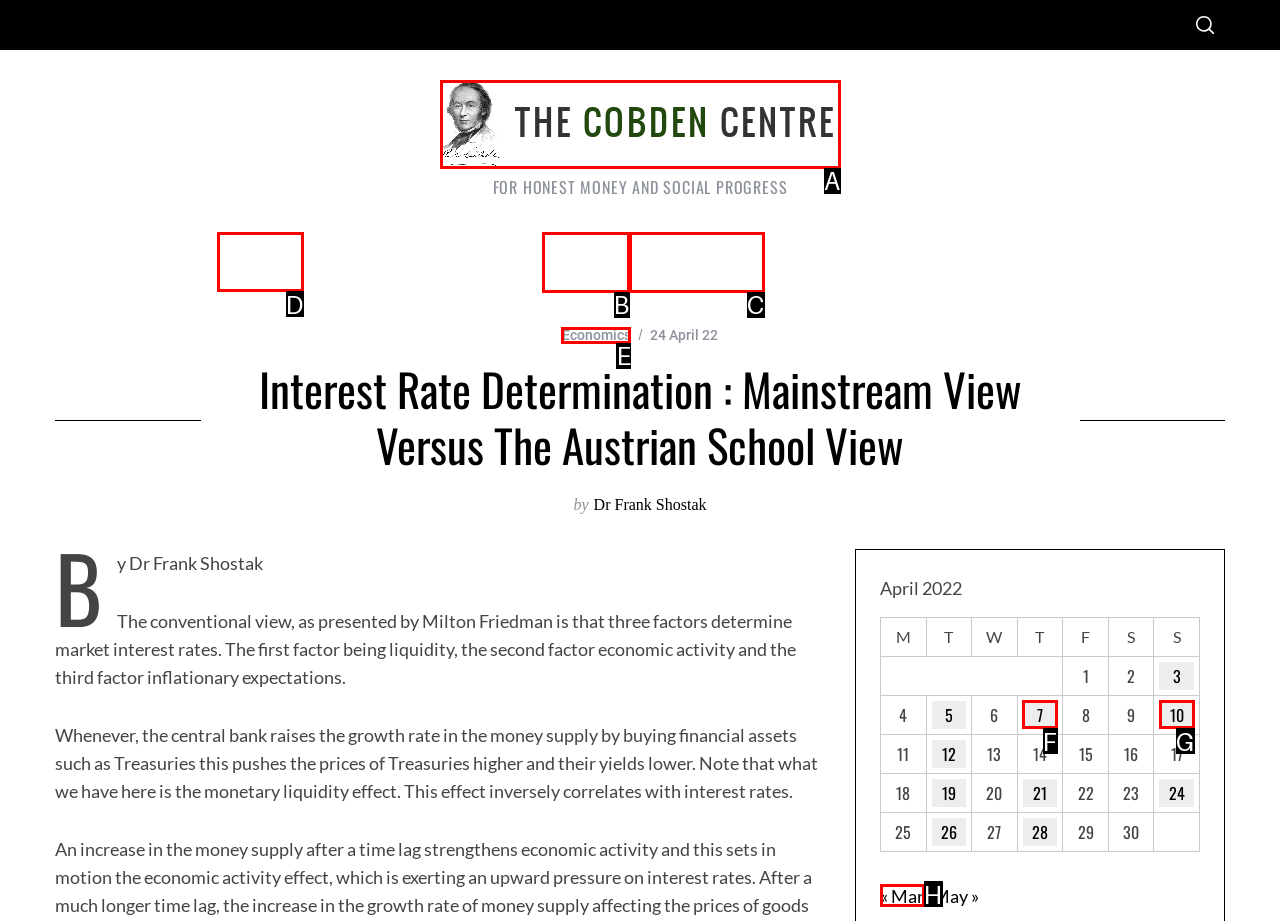Pick the option that should be clicked to perform the following task: Click the 'HOME' link
Answer with the letter of the selected option from the available choices.

D